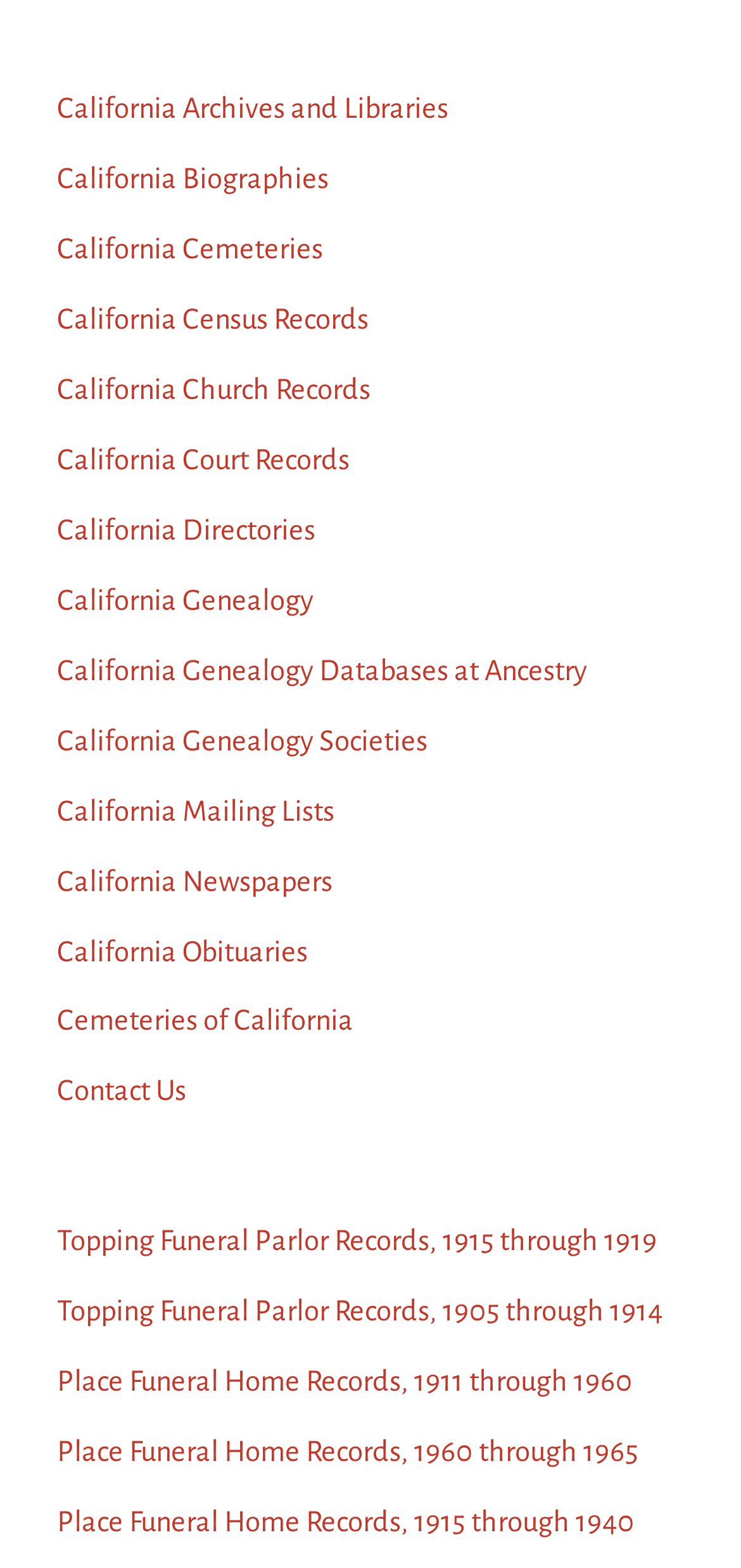Please specify the bounding box coordinates in the format (top-left x, top-left y, bottom-right x, bottom-right y), with values ranging from 0 to 1. Identify the bounding box for the UI component described as follows: California Archives and Libraries

[0.077, 0.06, 0.605, 0.079]